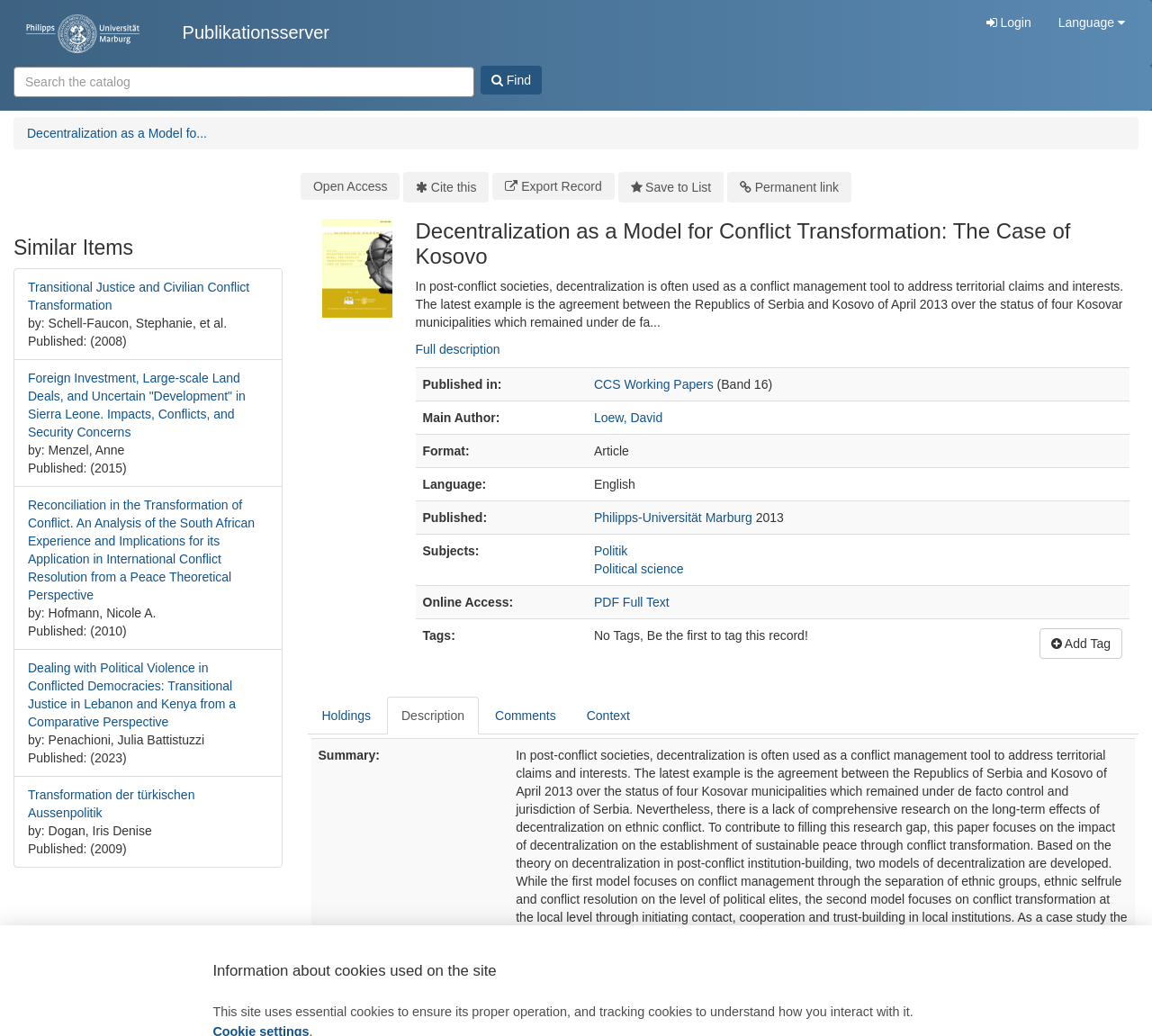With reference to the screenshot, provide a detailed response to the question below:
What is the format of the publication?

I found the format of the publication by looking at the table element with the caption 'Bibliographic Details' and finding the row with the rowheader 'Format:' which contains the gridcell with the text 'Article'.